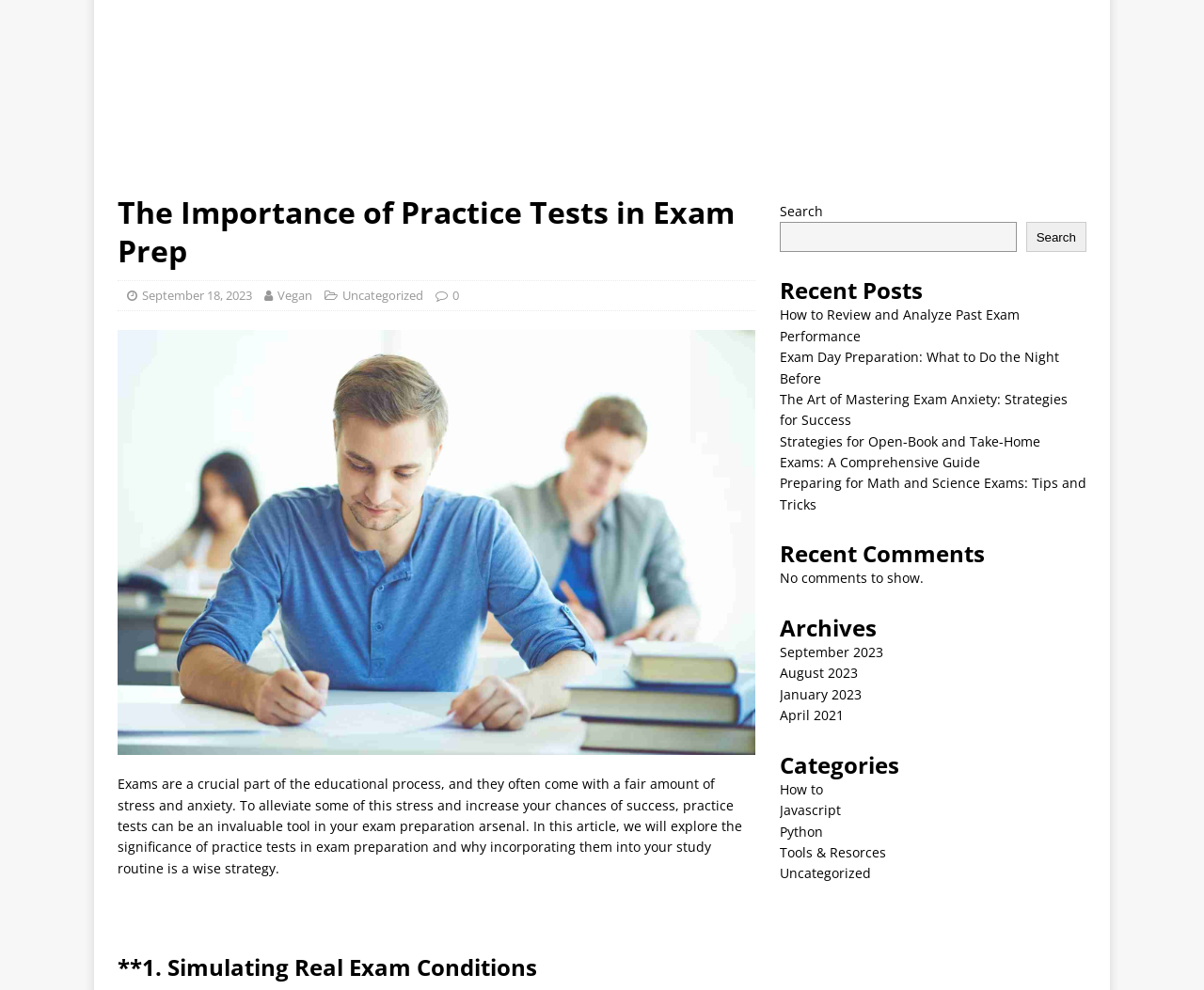Specify the bounding box coordinates of the element's region that should be clicked to achieve the following instruction: "Learn about the importance of practice tests". The bounding box coordinates consist of four float numbers between 0 and 1, in the format [left, top, right, bottom].

[0.098, 0.783, 0.616, 0.886]